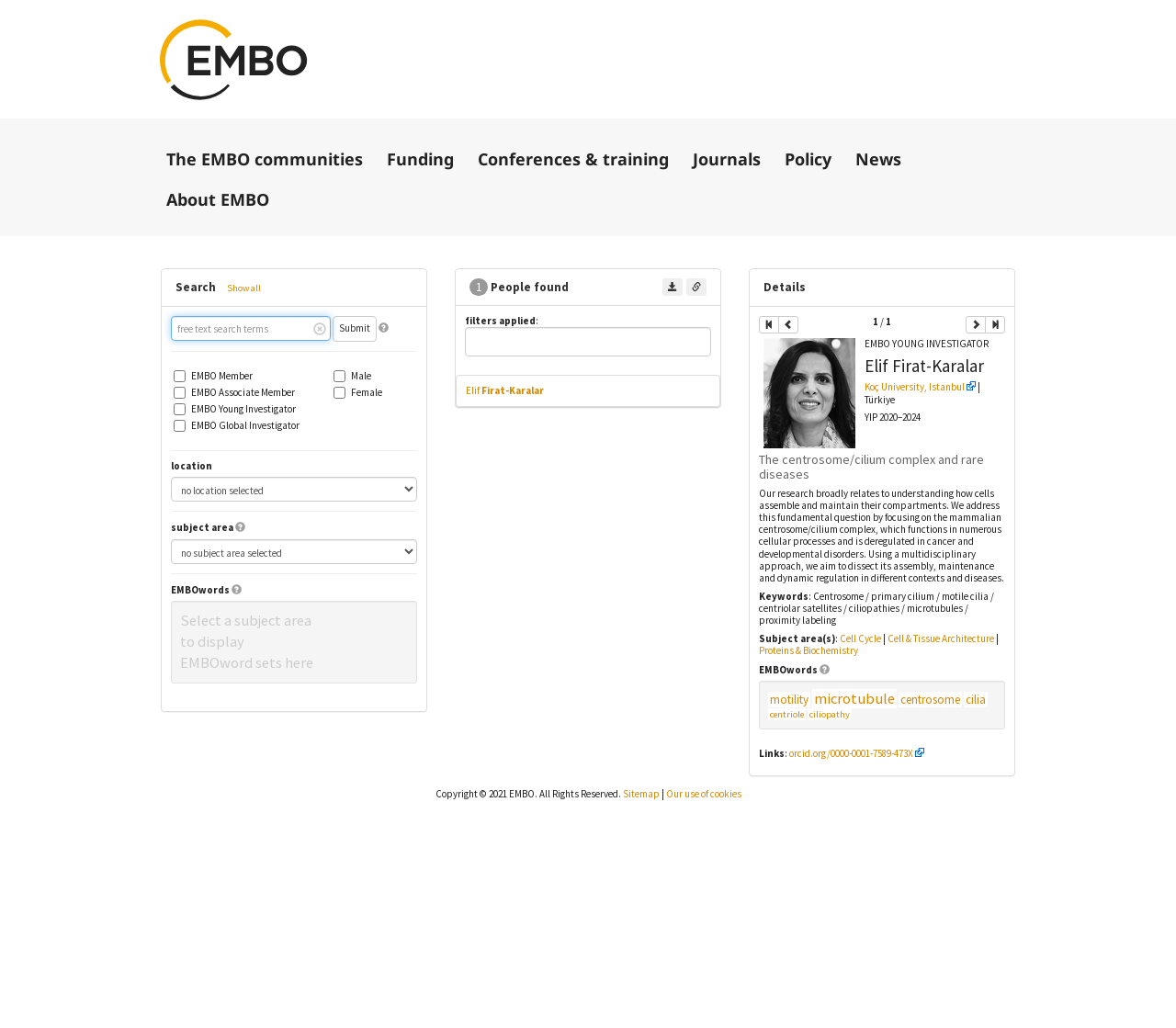Determine the bounding box coordinates of the clickable region to carry out the instruction: "View Elif Firat-Karalar's details".

[0.396, 0.374, 0.462, 0.386]